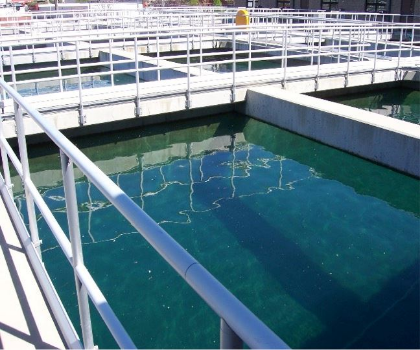Respond to the question with just a single word or phrase: 
What is the purpose of the metal railings?

Safety